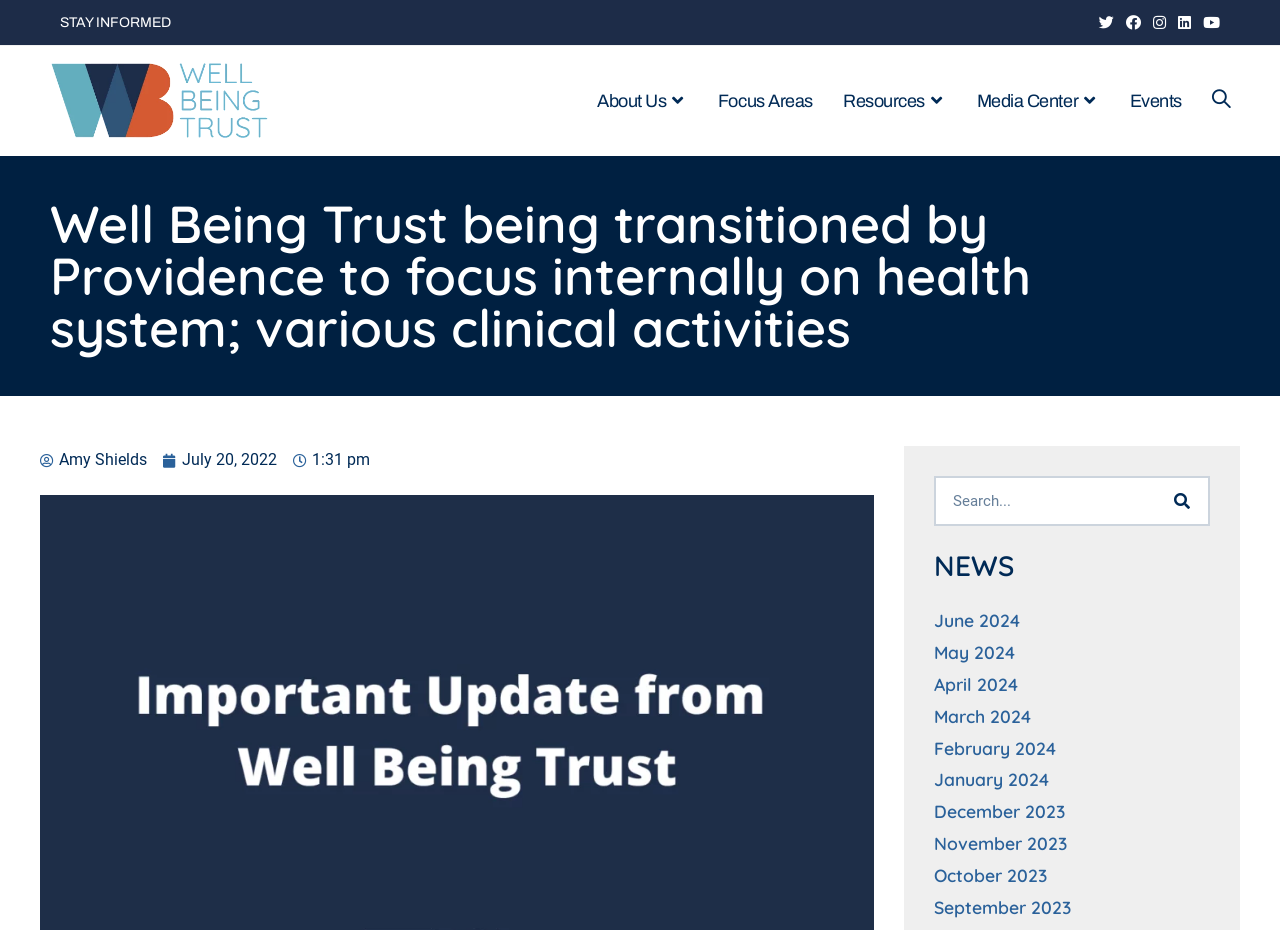Predict the bounding box coordinates of the area that should be clicked to accomplish the following instruction: "Search for something". The bounding box coordinates should consist of four float numbers between 0 and 1, i.e., [left, top, right, bottom].

[0.731, 0.514, 0.905, 0.564]